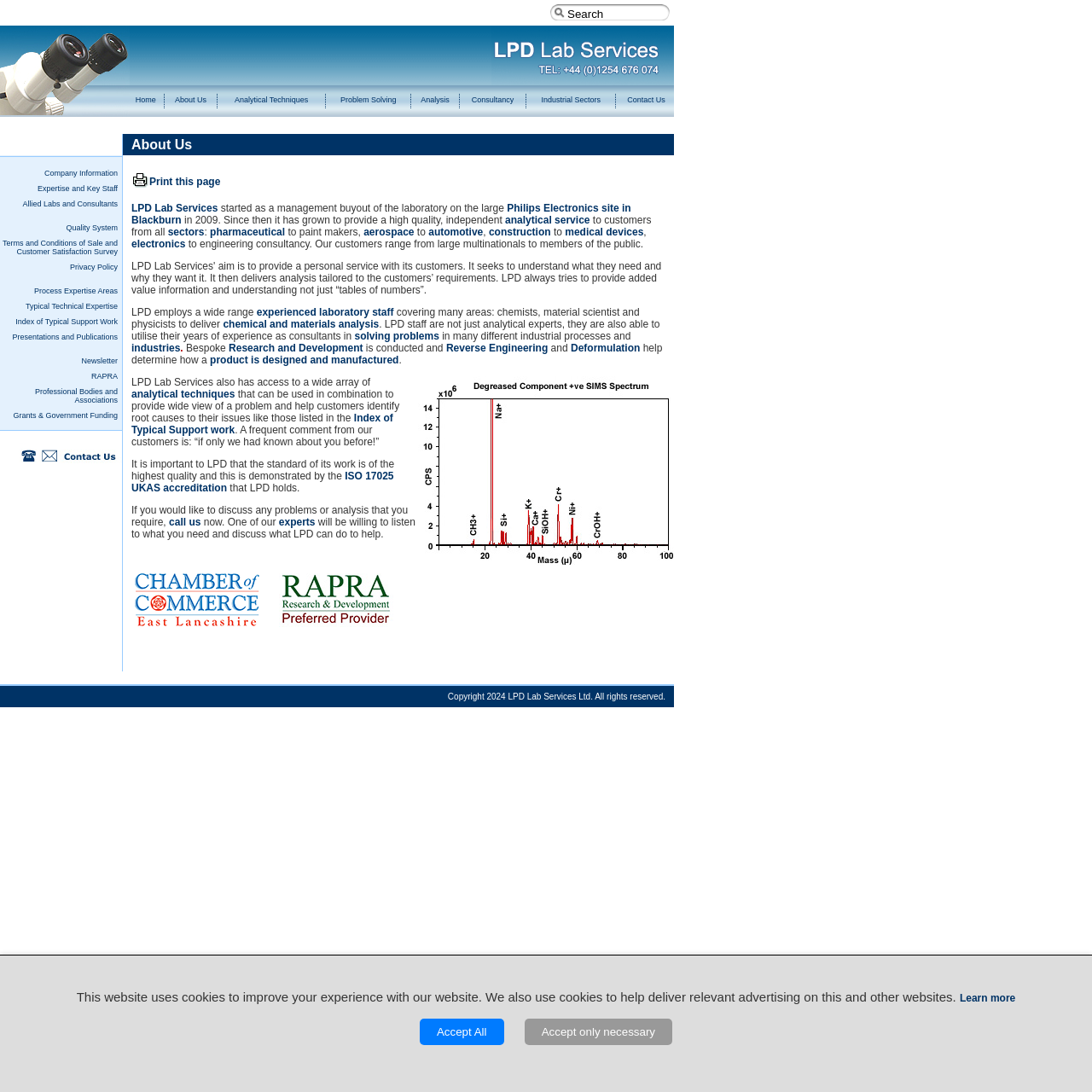Find the bounding box of the web element that fits this description: "Expertise and Key Staff".

[0.034, 0.169, 0.108, 0.177]